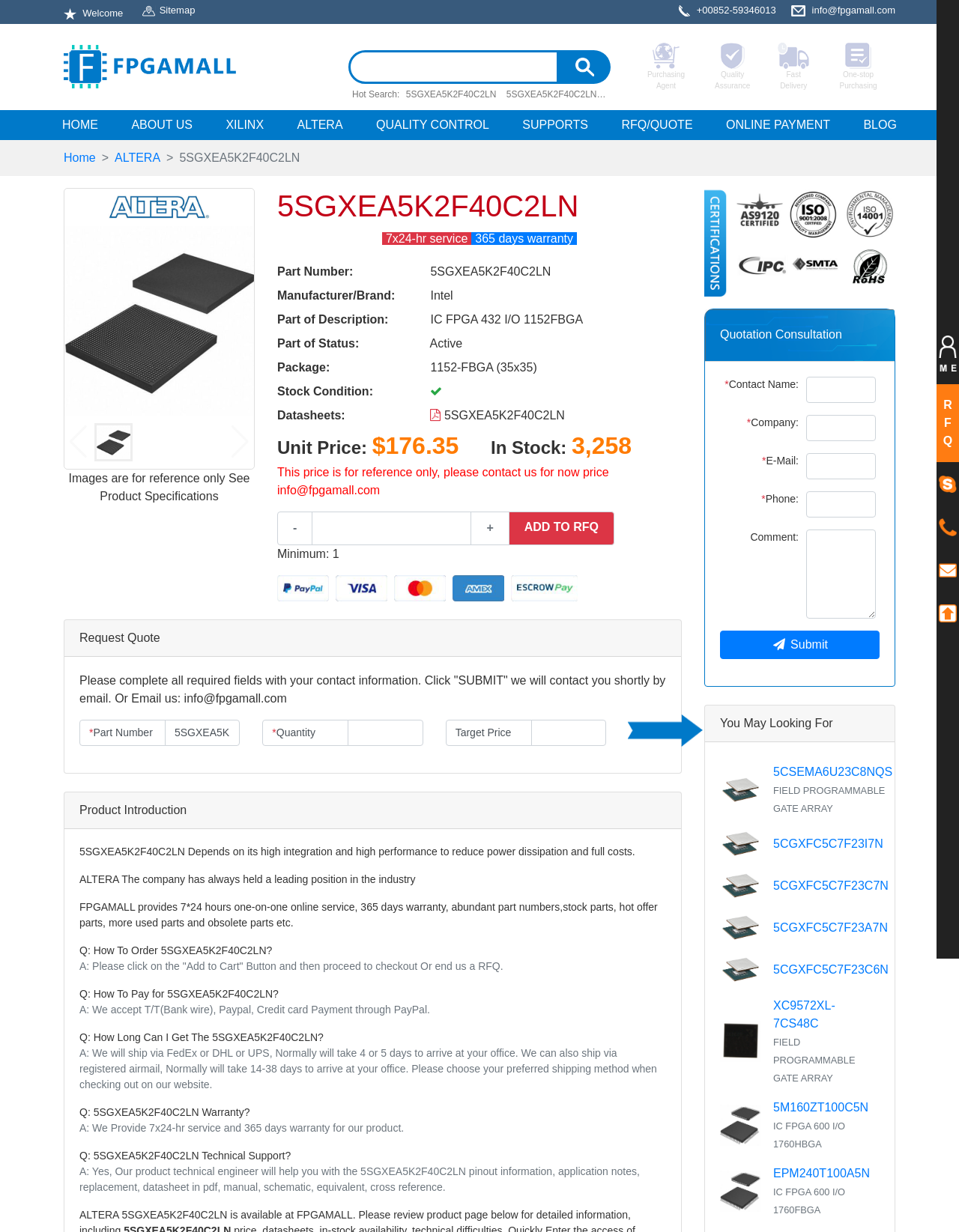Answer briefly with one word or phrase:
What is the unit price of the product?

$176.35